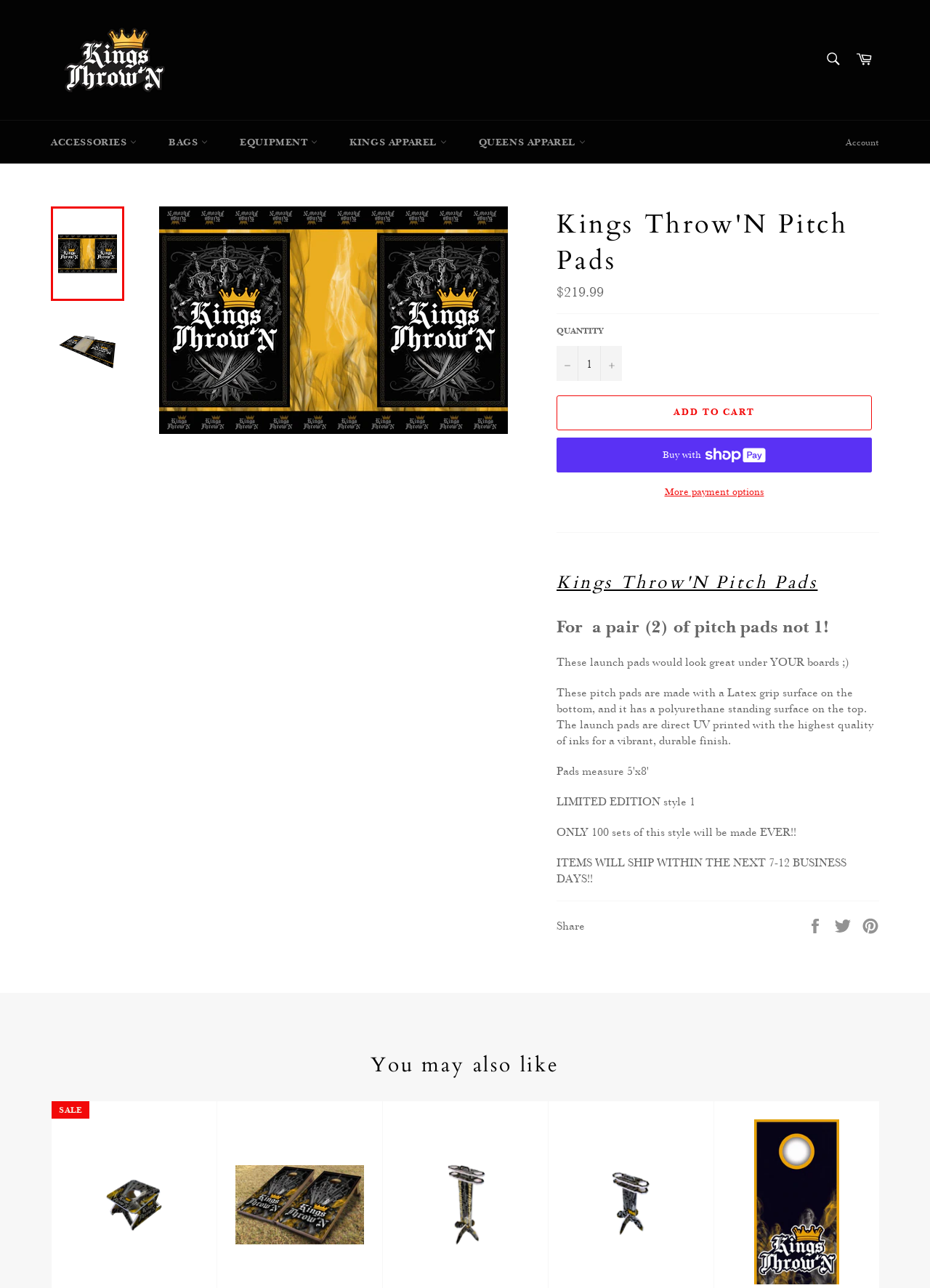What is the estimated shipping time?
Refer to the screenshot and deliver a thorough answer to the question presented.

The answer can be found in the text 'ITEMS WILL SHIP WITHIN THE NEXT 7-12 BUSINESS DAYS!!' which is located in the product description section.